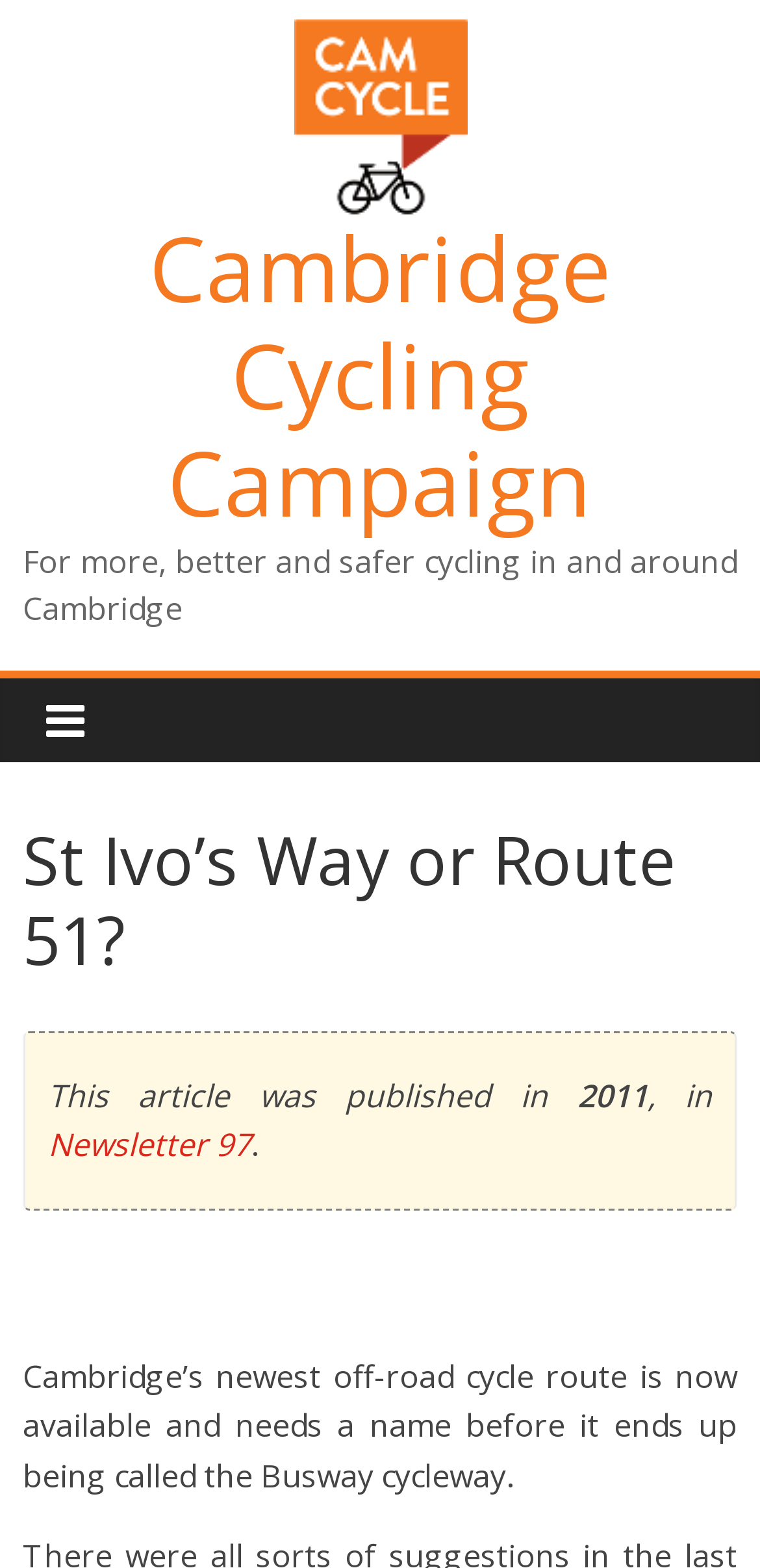Articulate a complete and detailed caption of the webpage elements.

The webpage is about the Cambridge Cycling Campaign, specifically discussing the naming of a new off-road cycle route. At the top of the page, there is a link to the Cambridge Cycling Campaign, accompanied by an image with the same name. Below this, there is a heading with the same title, followed by a link to the campaign again. 

To the right of the heading, there is a brief description of the campaign, stating its goal of promoting better and safer cycling in and around Cambridge. 

Further down, there is a header section that contains a heading with the title "St Ivo's Way or Route 51?", which is the main topic of discussion. Below this, there is a paragraph of text that mentions the publication date of the article, 2011, and that it was published in Newsletter 97. 

The main content of the page starts below this, with a paragraph discussing the new off-road cycle route and the need to give it a name to avoid it being called the Busway cycleway.